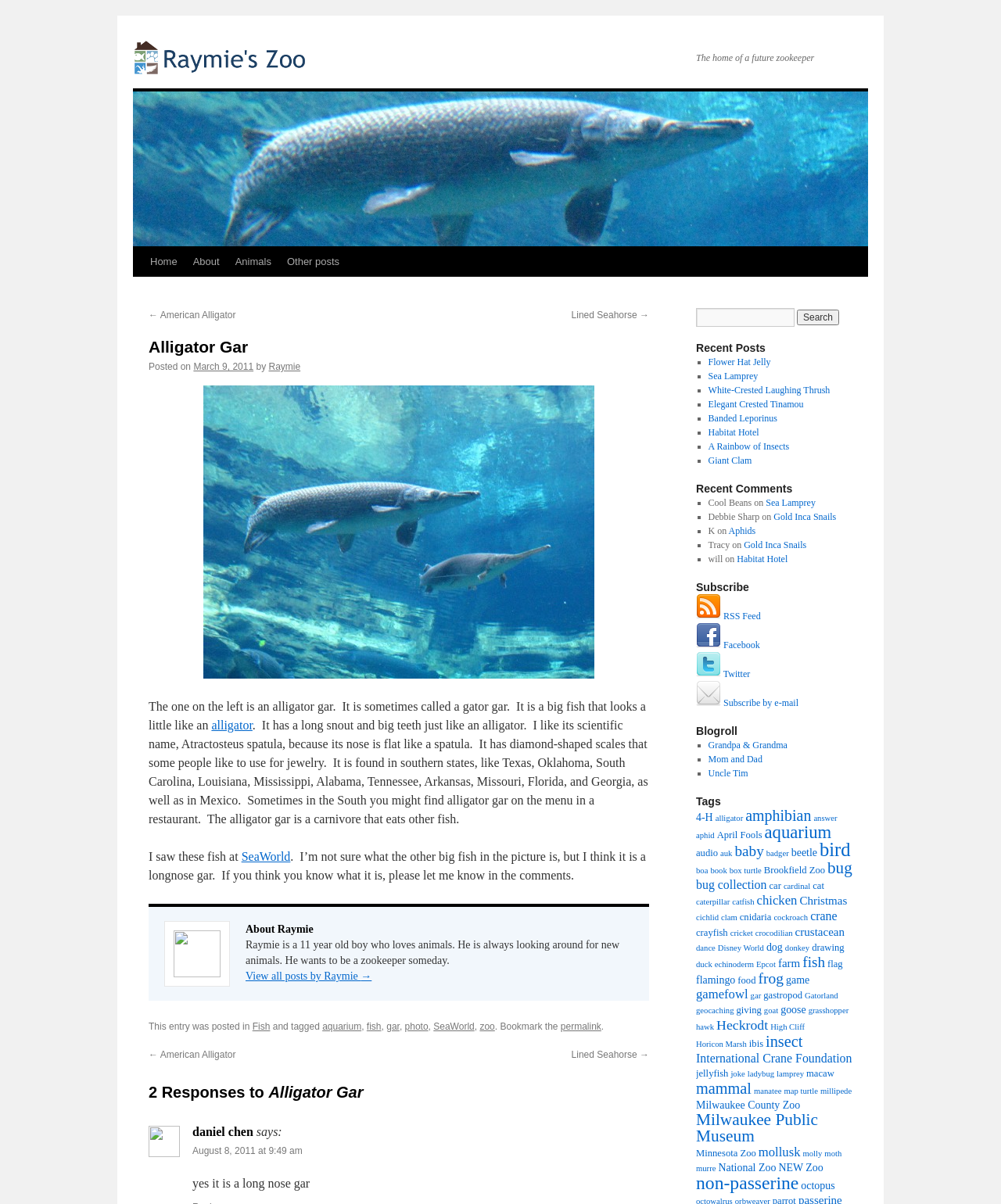Respond to the question below with a single word or phrase:
What is the name of the fish described in the article?

Alligator Gar